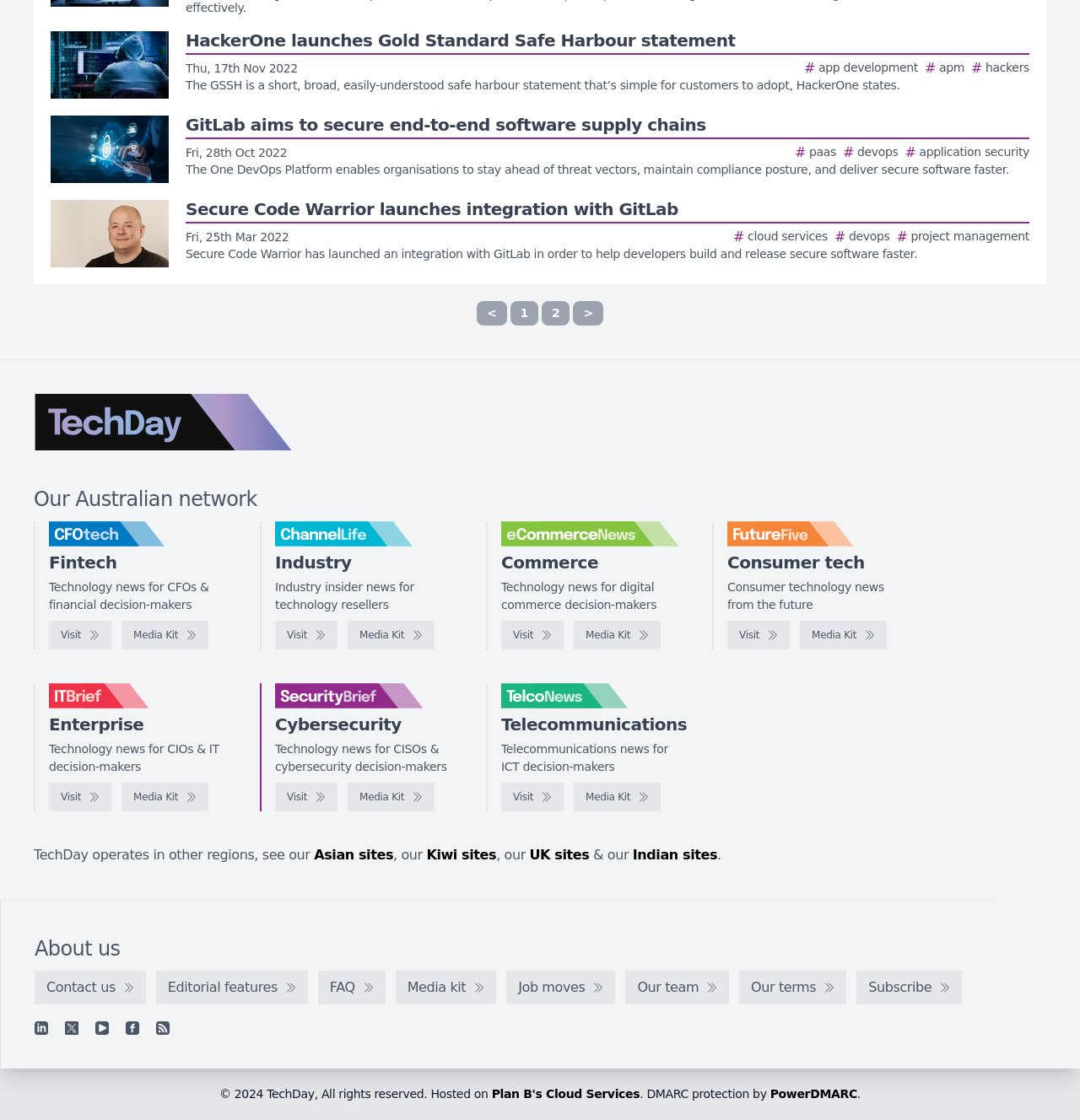Identify the coordinates of the bounding box for the element that must be clicked to accomplish the instruction: "Click on the Home link".

None